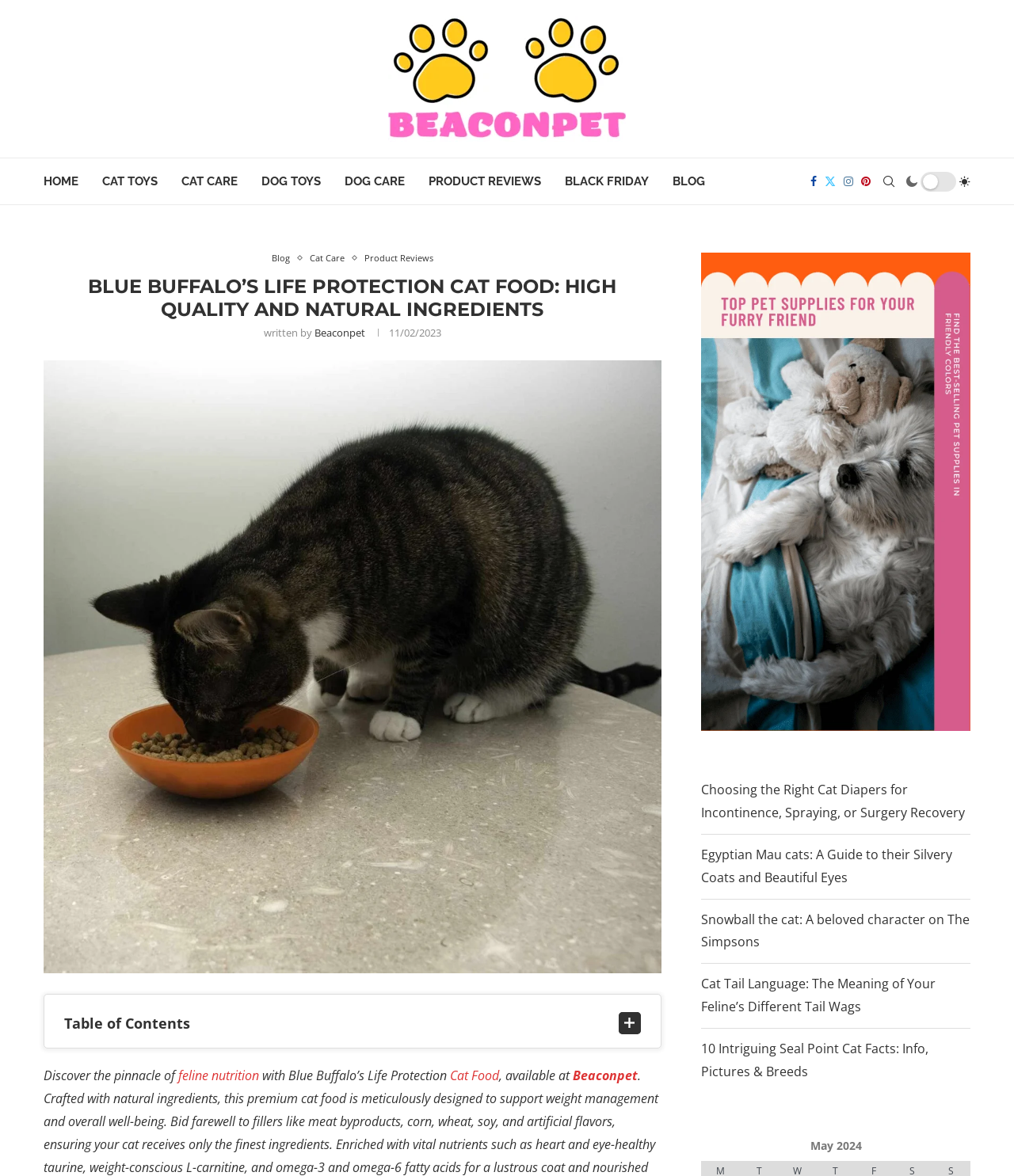Determine the coordinates of the bounding box that should be clicked to complete the instruction: "Search for something". The coordinates should be represented by four float numbers between 0 and 1: [left, top, right, bottom].

[0.869, 0.135, 0.884, 0.174]